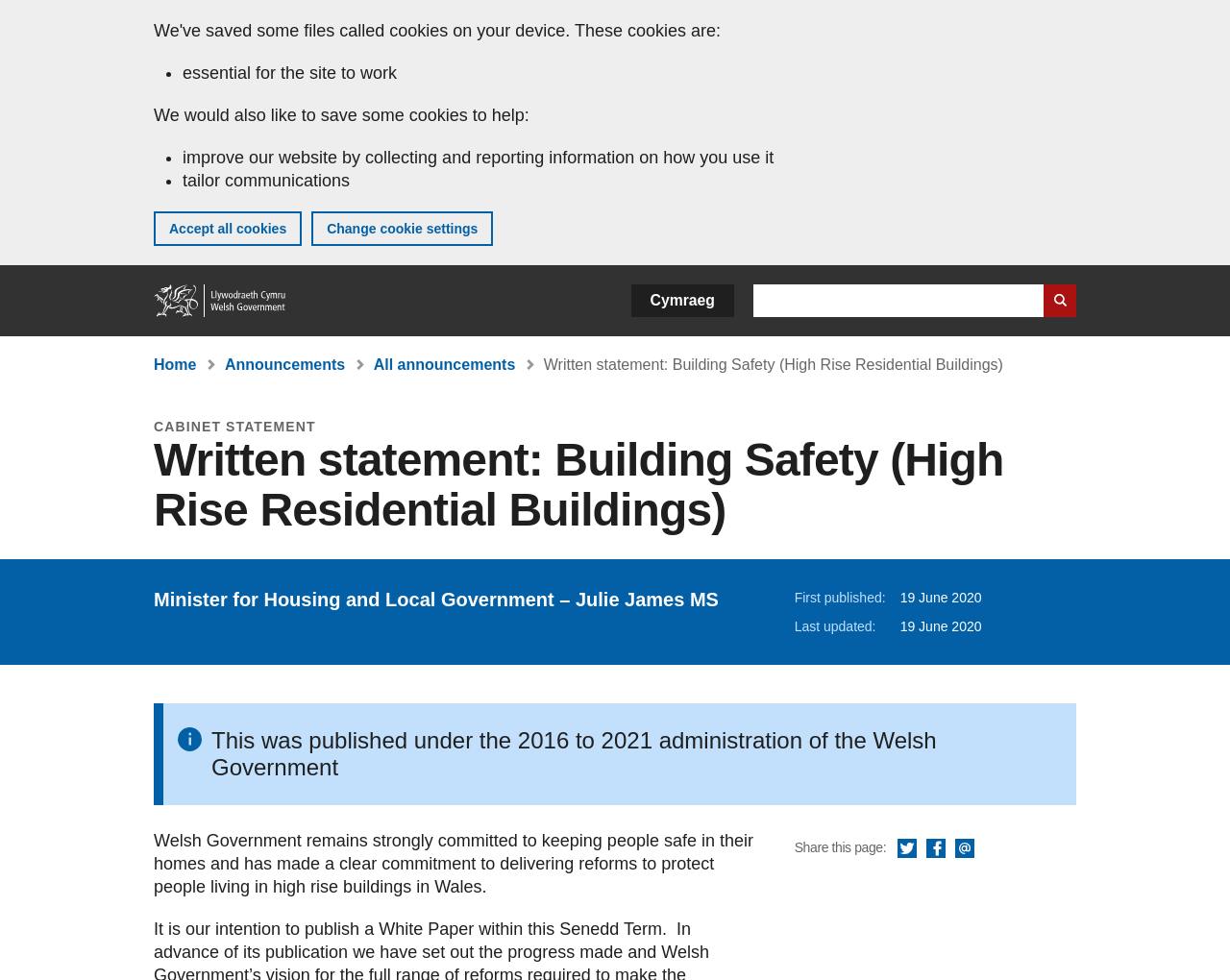Determine the bounding box for the UI element described here: "parent_node: Search name="globalkeywords"".

[0.612, 0.29, 0.875, 0.324]